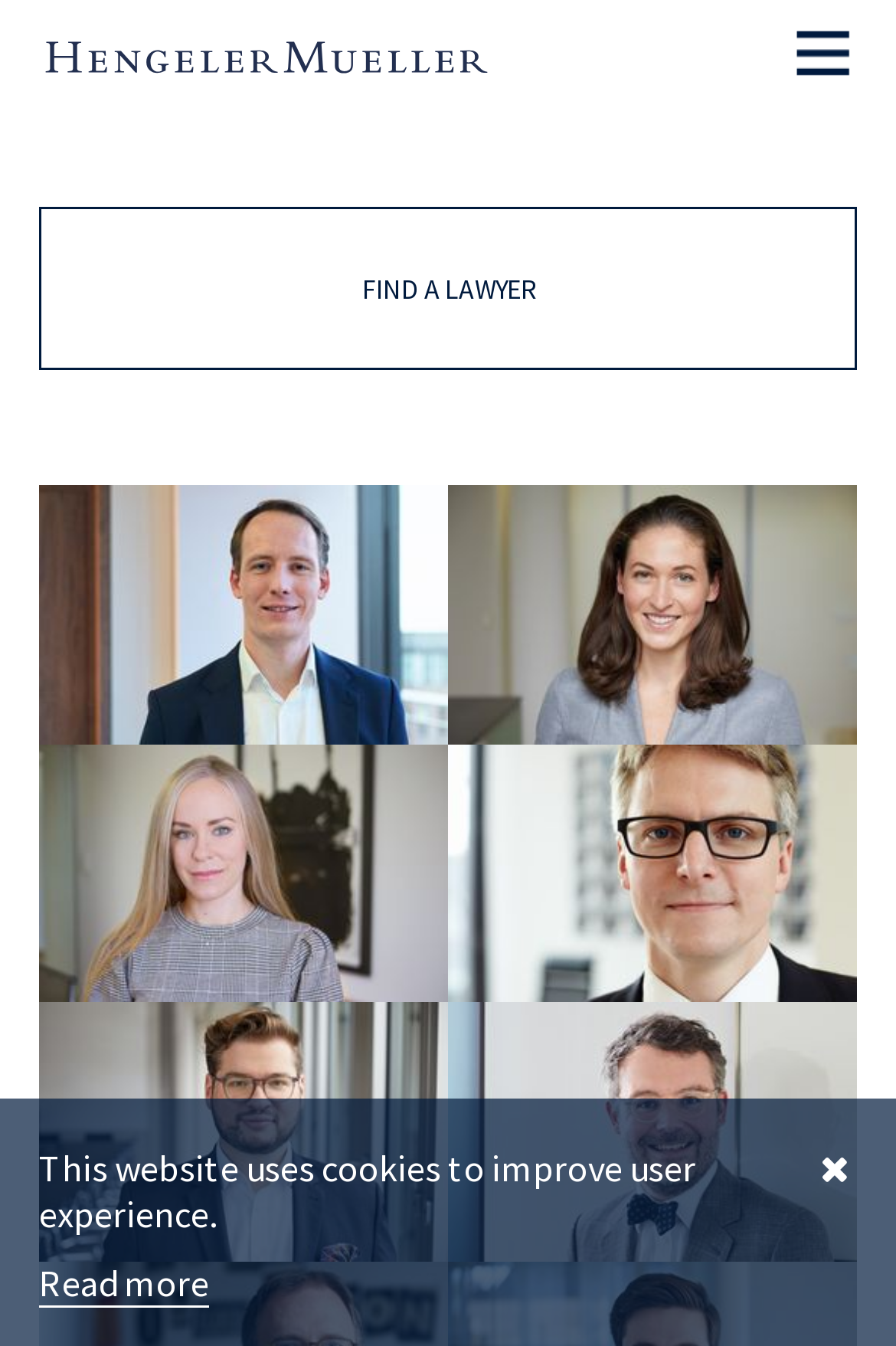Determine the bounding box coordinates of the section I need to click to execute the following instruction: "Open the FIND A LAWYER page". Provide the coordinates as four float numbers between 0 and 1, i.e., [left, top, right, bottom].

[0.044, 0.154, 0.956, 0.275]